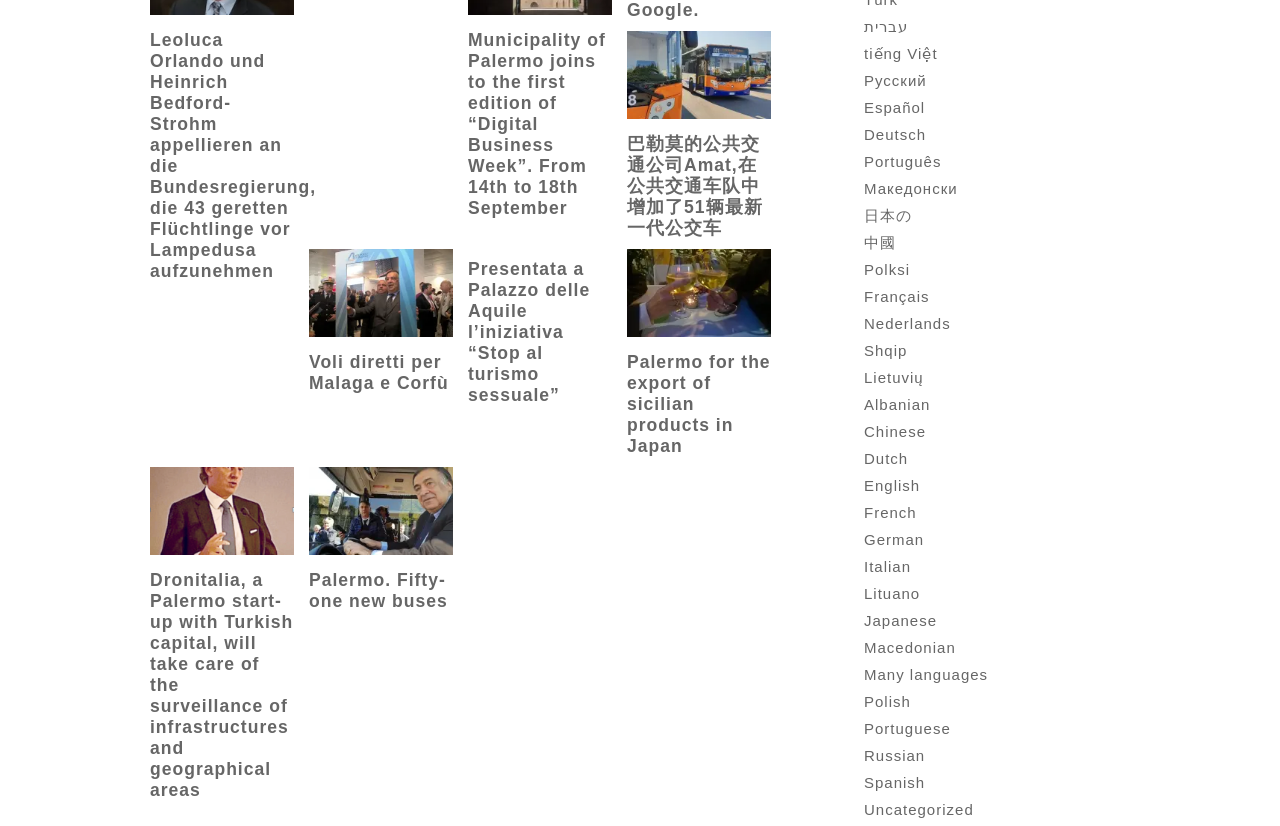Kindly determine the bounding box coordinates of the area that needs to be clicked to fulfill this instruction: "Learn about the municipality of Palermo's digital business week".

[0.366, 0.036, 0.473, 0.264]